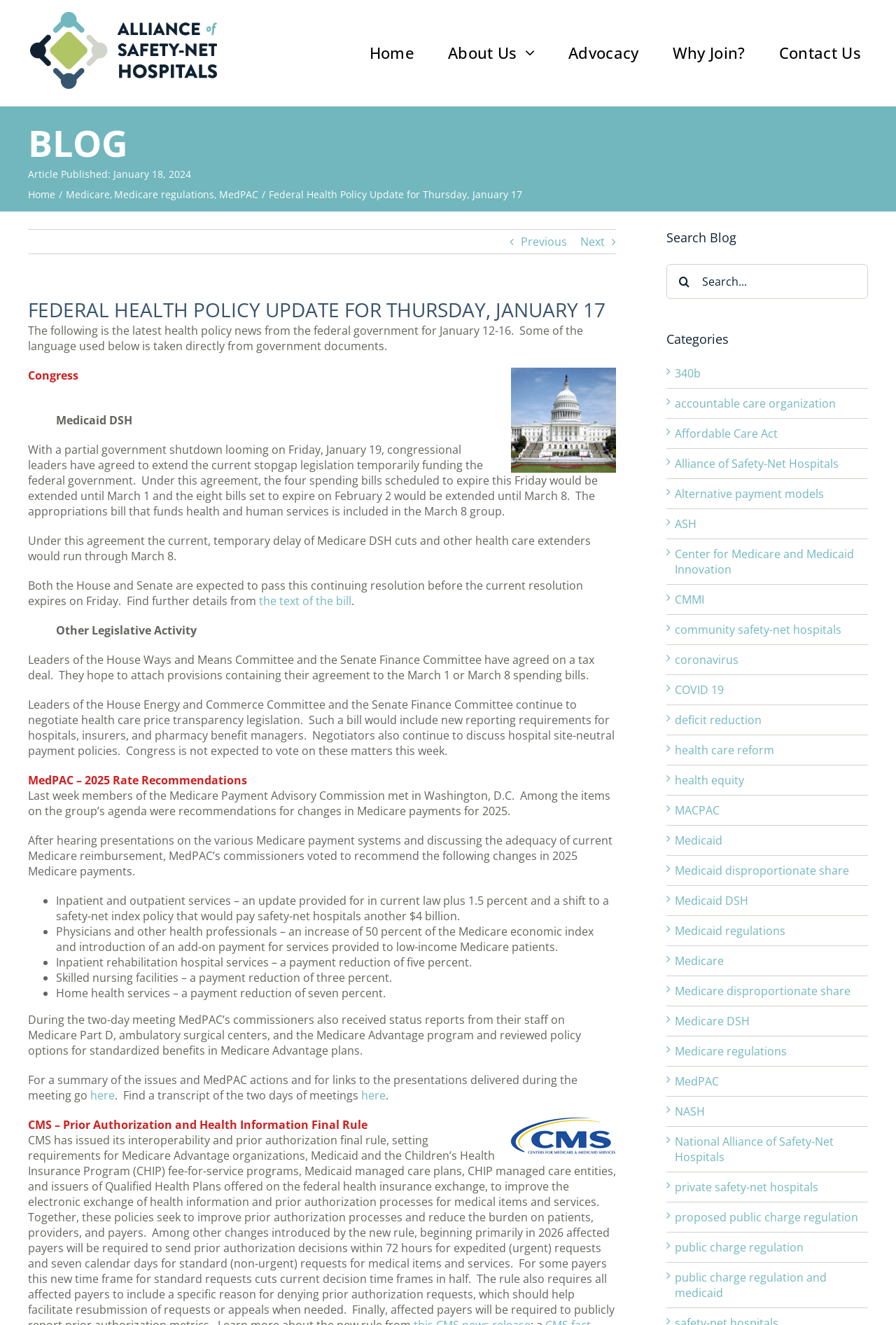Determine the bounding box coordinates for the clickable element to execute this instruction: "View the 'Medicare regulations' article". Provide the coordinates as four float numbers between 0 and 1, i.e., [left, top, right, bottom].

[0.128, 0.142, 0.239, 0.152]